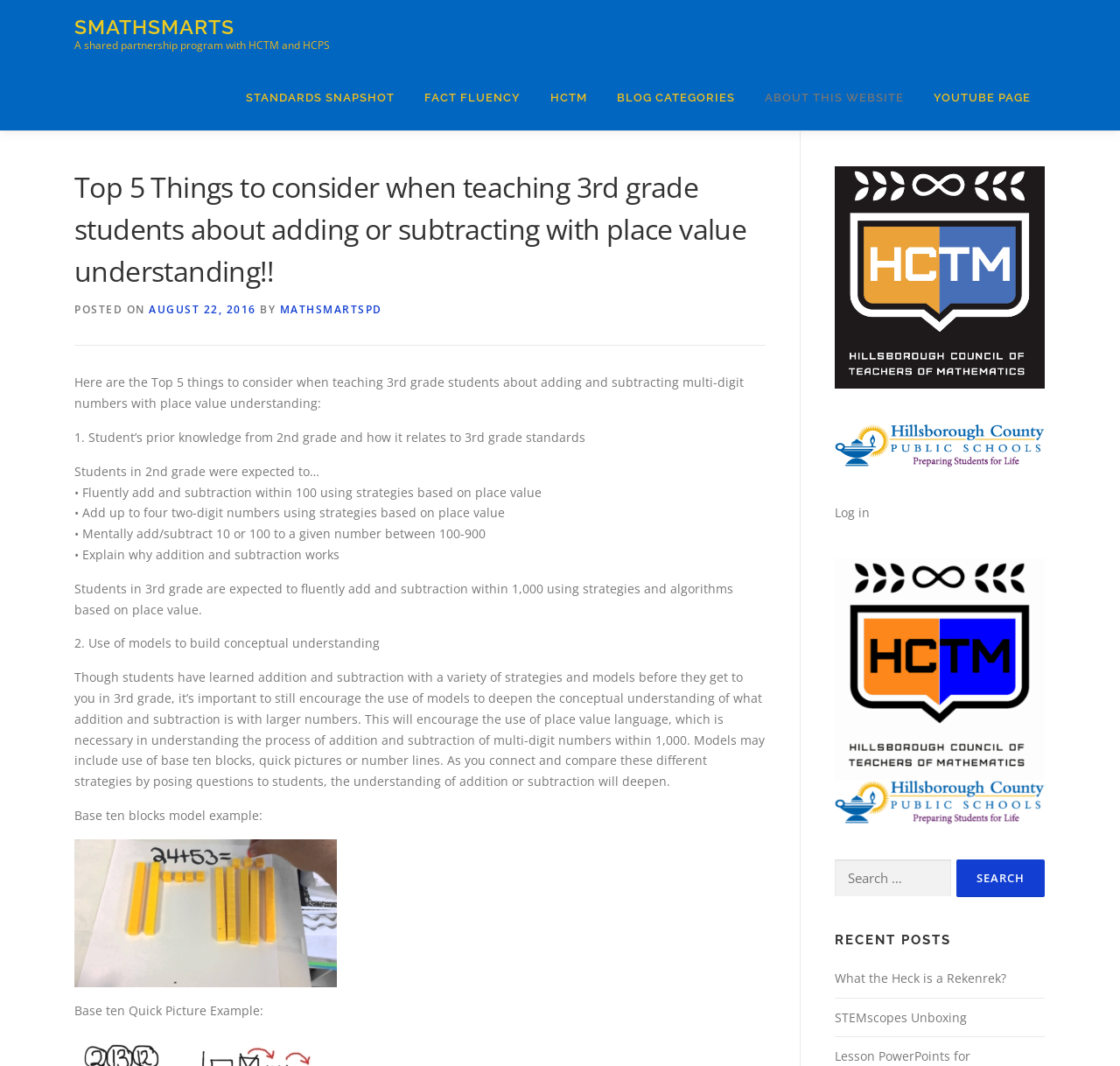What is the author of the post? Analyze the screenshot and reply with just one word or a short phrase.

MATHSMARTSPD